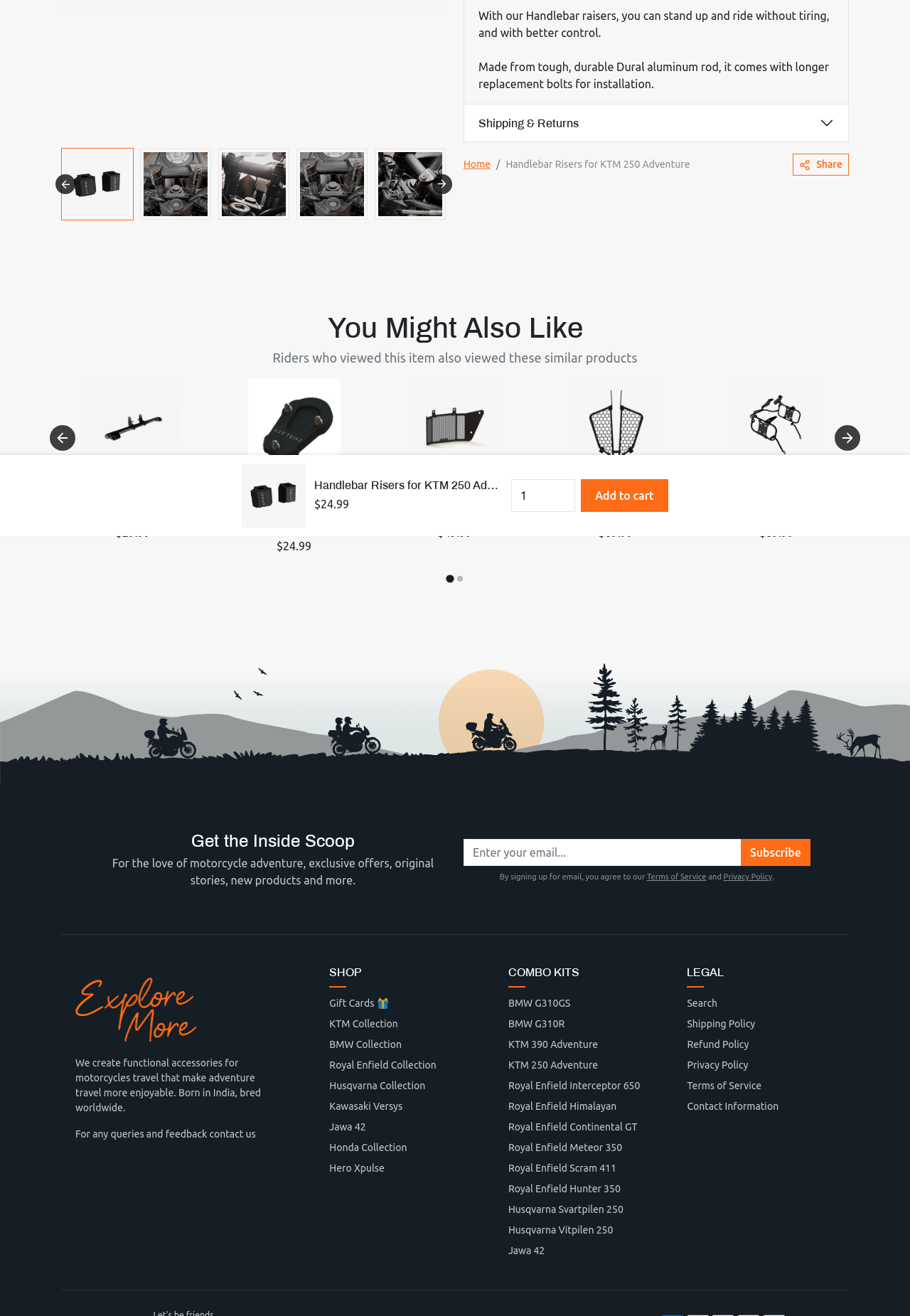Predict the bounding box of the UI element based on the description: "Privacy Policy". The coordinates should be four float numbers between 0 and 1, formatted as [left, top, right, bottom].

[0.755, 0.802, 0.933, 0.818]